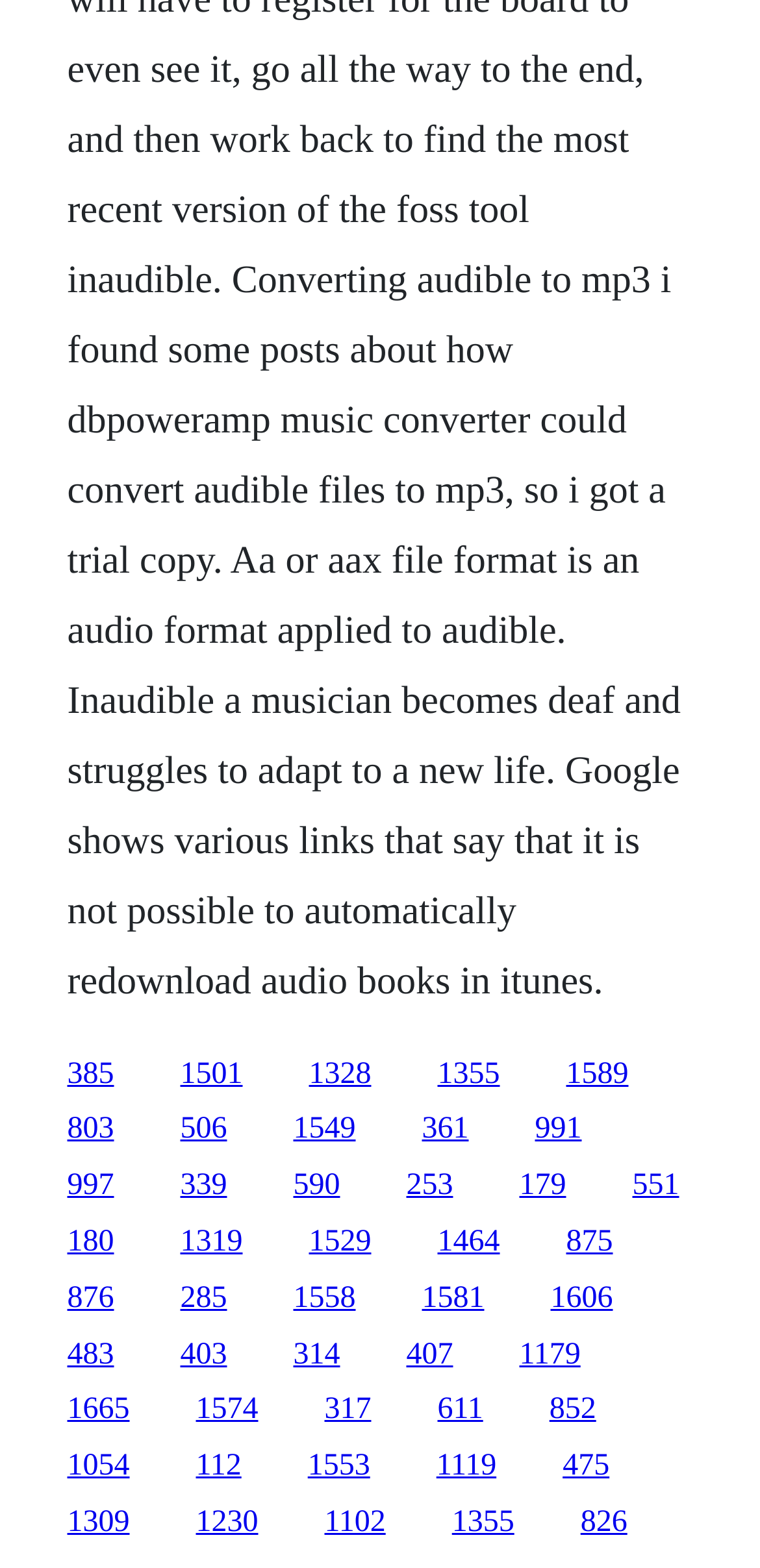Determine the bounding box coordinates of the region to click in order to accomplish the following instruction: "click the link at the bottom left". Provide the coordinates as four float numbers between 0 and 1, specifically [left, top, right, bottom].

[0.088, 0.96, 0.171, 0.981]